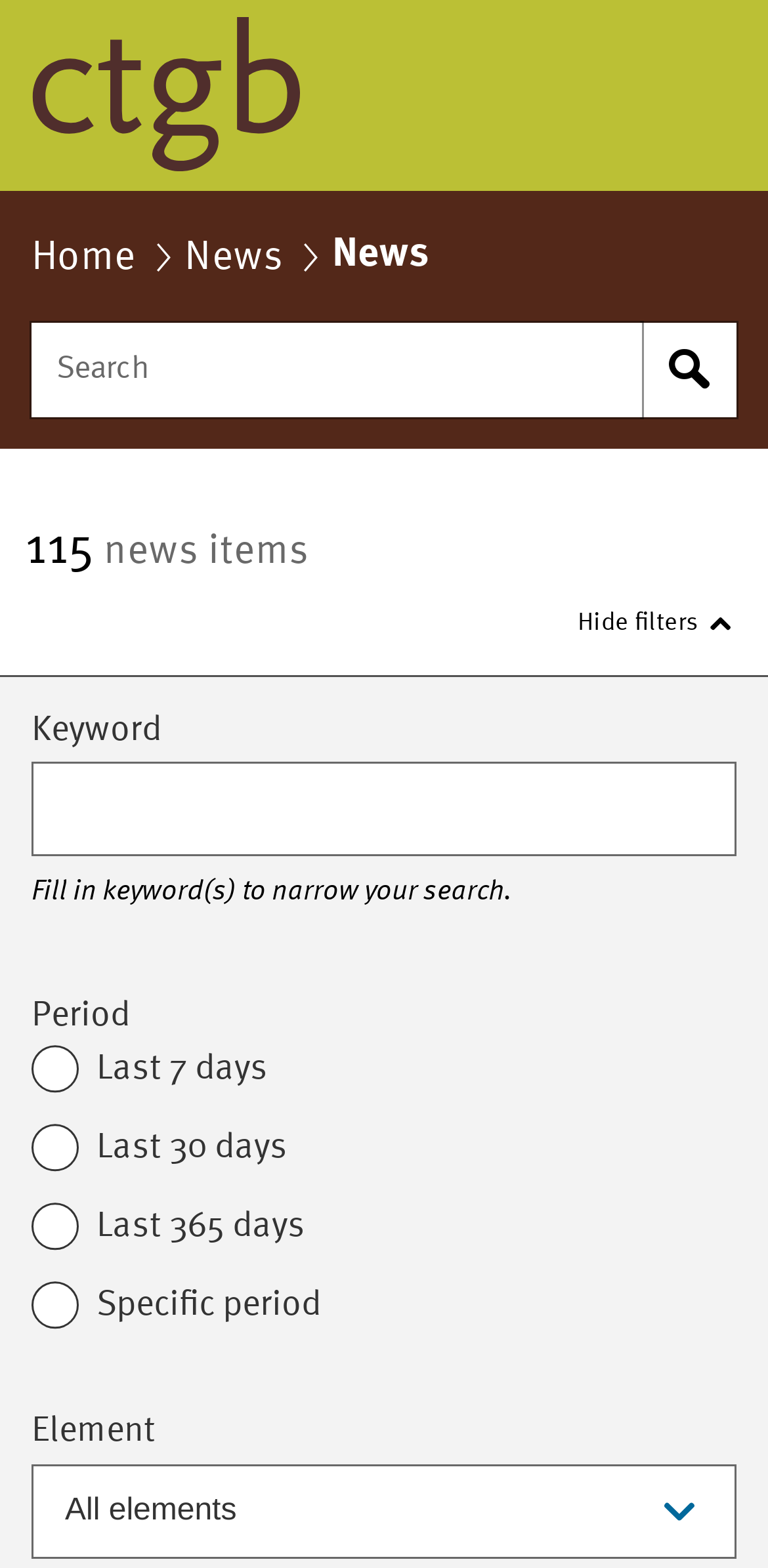Determine the bounding box of the UI component based on this description: "Hide filters". The bounding box coordinates should be four float values between 0 and 1, i.e., [left, top, right, bottom].

[0.736, 0.382, 0.967, 0.414]